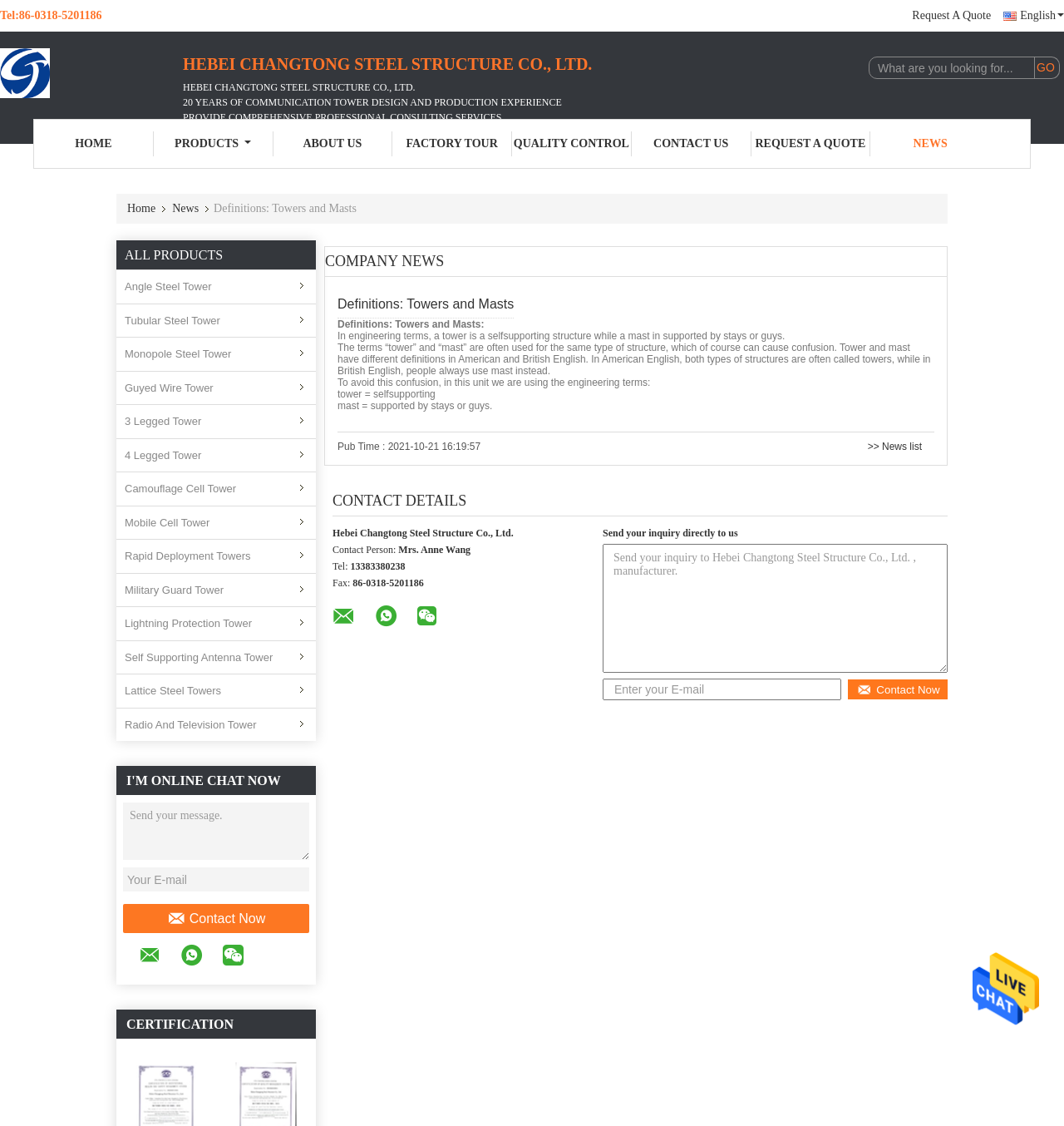Given the description "parent_node: Contact Now placeholder="Your E-mail"", determine the bounding box of the corresponding UI element.

[0.116, 0.77, 0.291, 0.792]